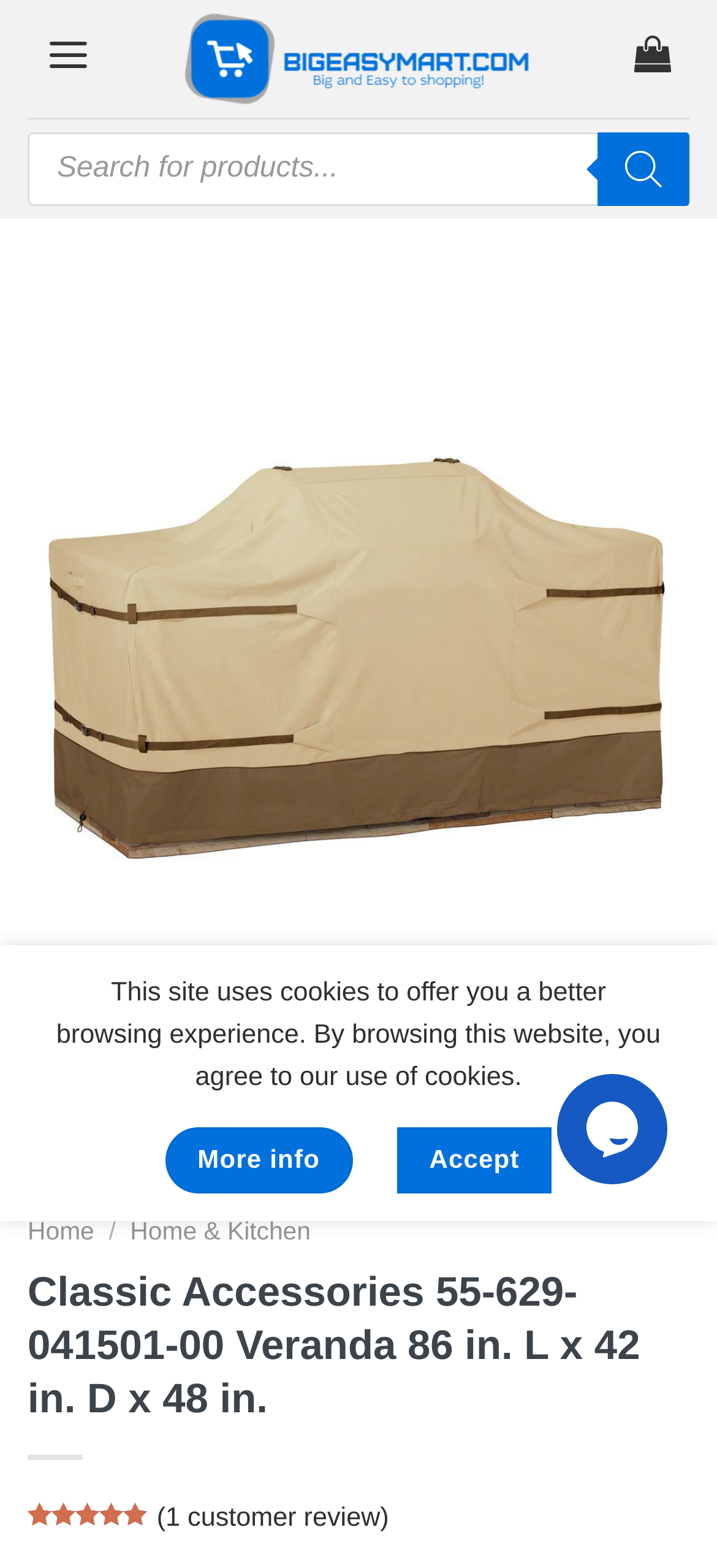How many customer reviews are there?
Look at the image and respond with a single word or a short phrase.

1